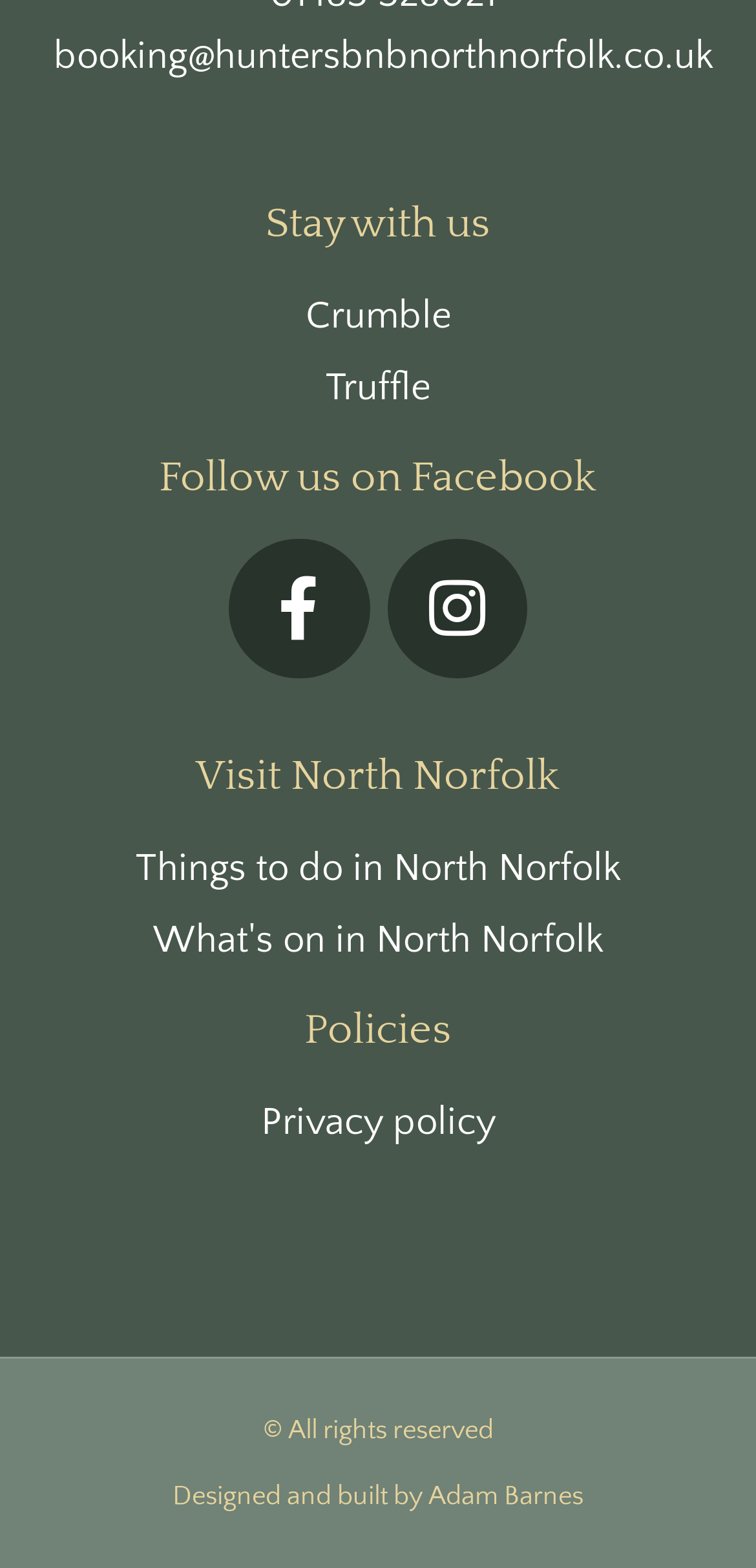Find the bounding box coordinates of the UI element according to this description: "Instagram".

[0.512, 0.343, 0.698, 0.433]